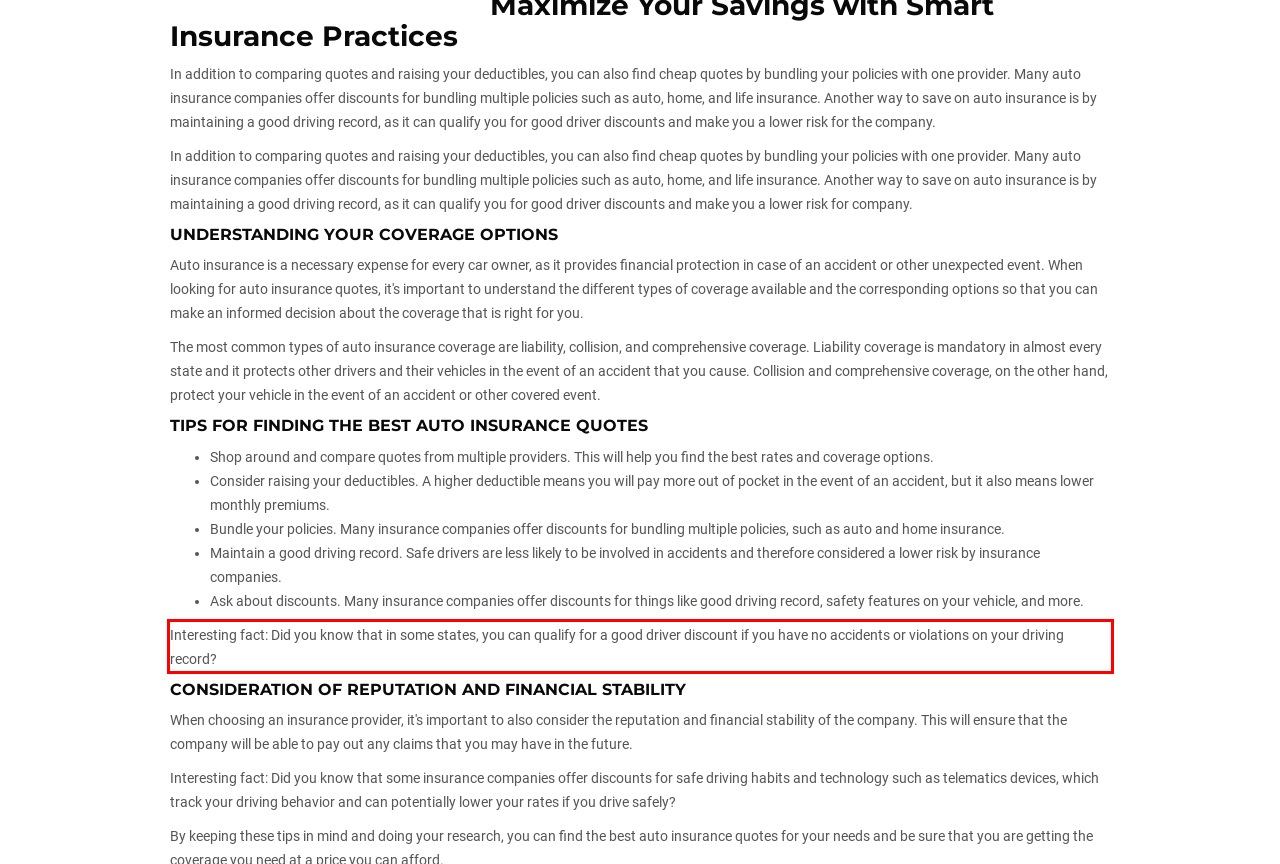Using the provided screenshot of a webpage, recognize and generate the text found within the red rectangle bounding box.

Interesting fact: Did you know that in some states, you can qualify for a good driver discount if you have no accidents or violations on your driving record?